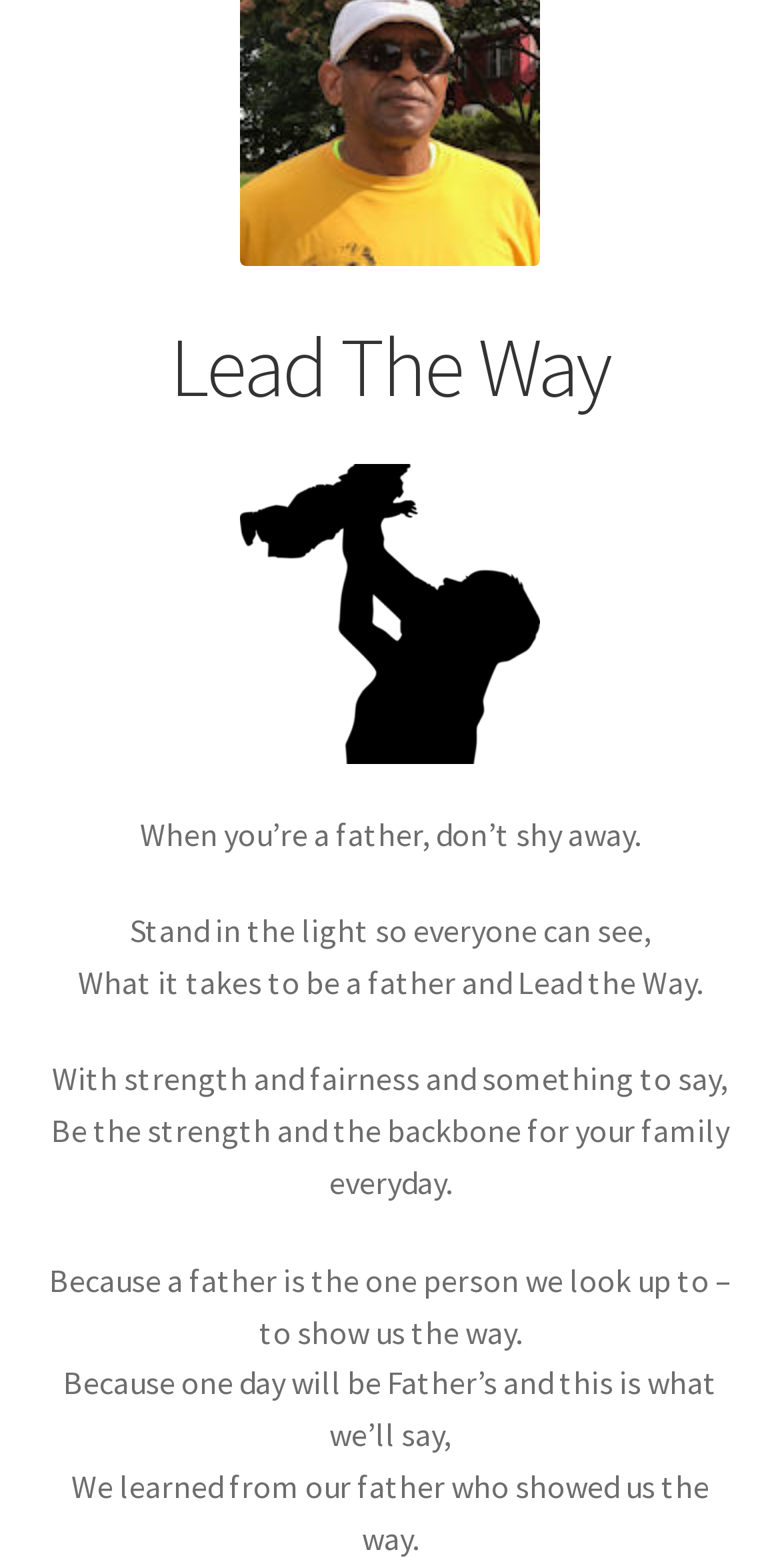Identify the bounding box for the UI element that is described as follows: "View Offers".

None